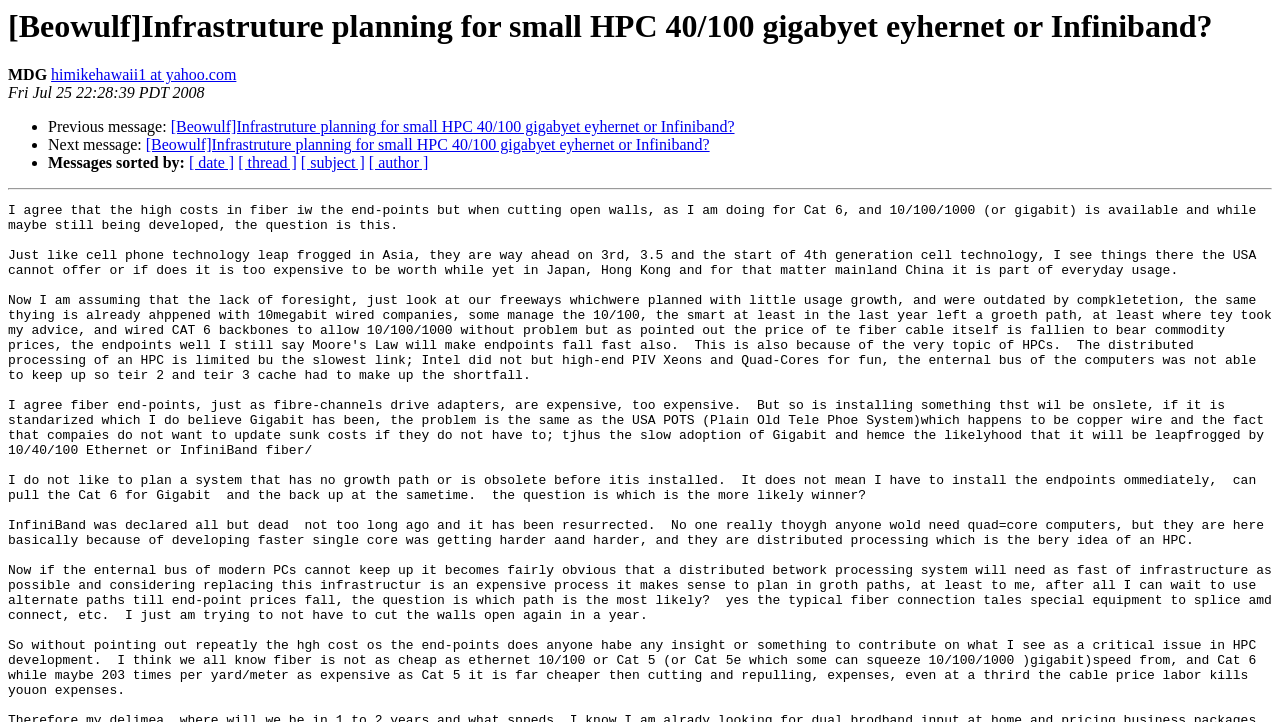Create a detailed narrative describing the layout and content of the webpage.

This webpage appears to be a forum or discussion board post. At the top, there is a heading that reads "[Beowulf]Infrastruture planning for small HPC 40/100 gigabyet eyhernet or Infiniband?" which is also the title of the webpage. Below the heading, there is a small text "MDG" and a link to an email address "himikehawaii1 at yahoo.com". 

Next to the email link, there is a timestamp "Fri Jul 25 22:28:39 PDT 2008" indicating when the post was made. 

Below the timestamp, there are three bullet points with links to previous and next messages, as well as a link to the same topic "[Beowulf]Infrastruture planning for small HPC 40/100 gigabyet eyhernet or Infiniband?". 

Further down, there is a section with a label "Messages sorted by:" followed by four links to sort messages by date, thread, subject, and author. 

A horizontal separator line is located at the bottom of the page, separating the post content from the rest of the webpage.